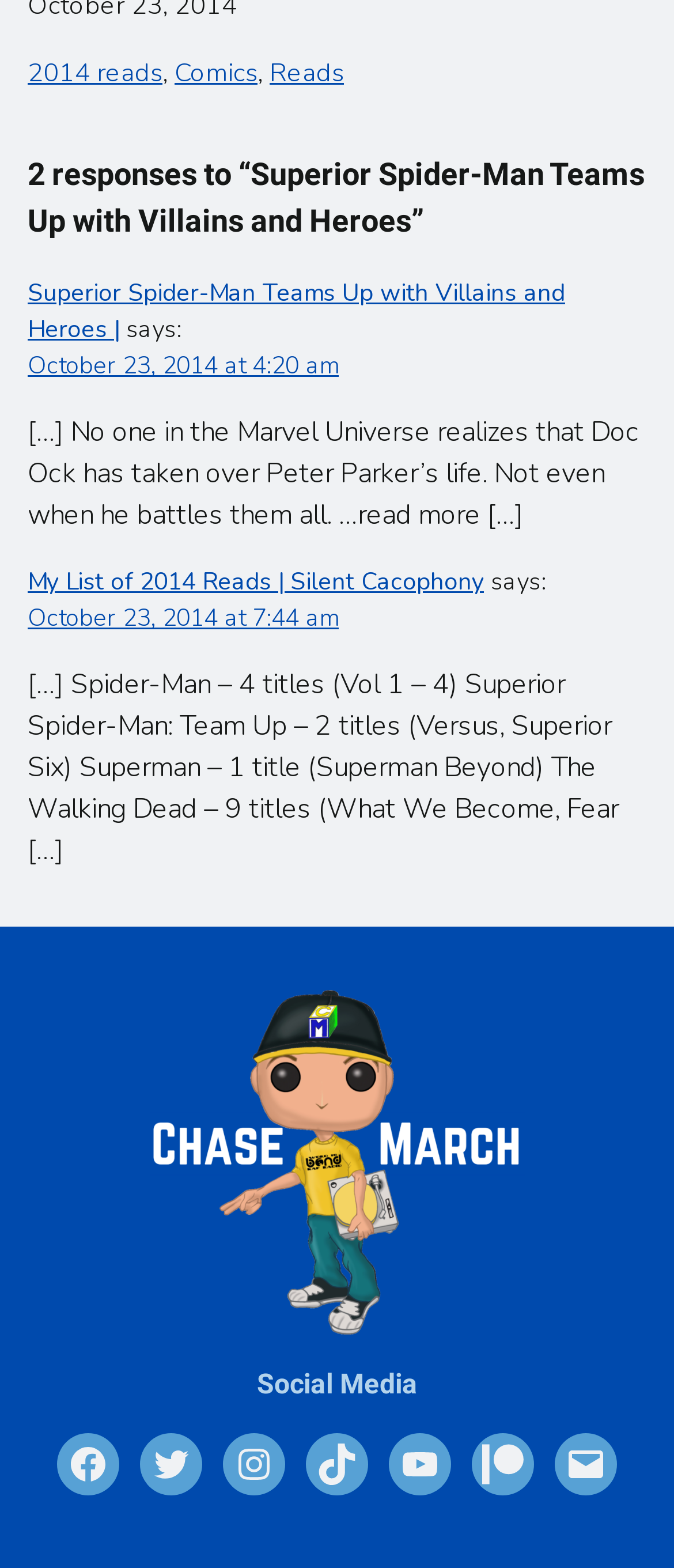Please specify the bounding box coordinates for the clickable region that will help you carry out the instruction: "Add to wishlist".

None